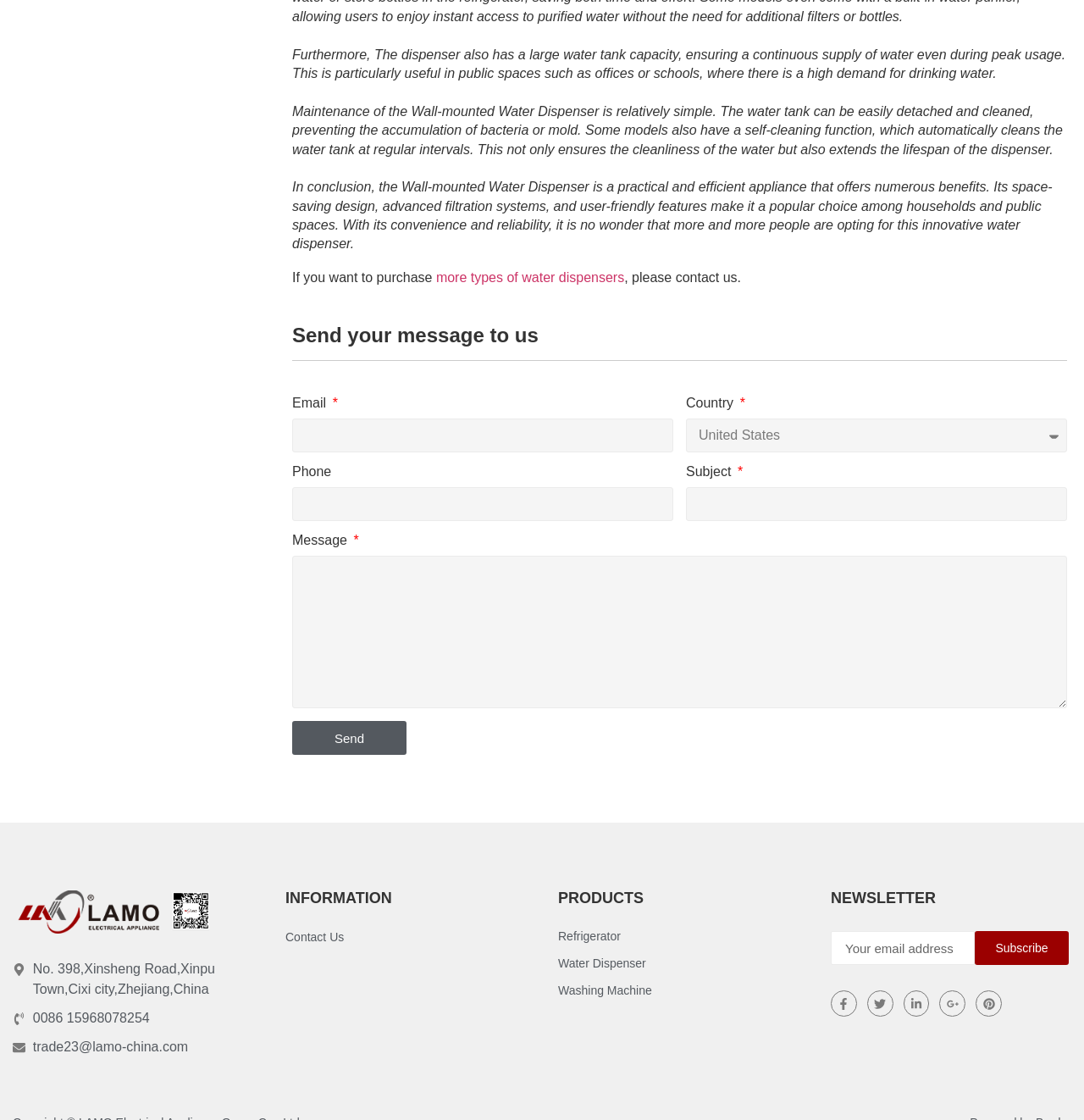What is the purpose of the 'Send' button?
Based on the image, answer the question with as much detail as possible.

The 'Send' button is located below the message textbox, and its purpose is to send the message to the recipient. It is likely that the message is being sent to the company or customer support, as the text above the button says 'Send your message to us'.